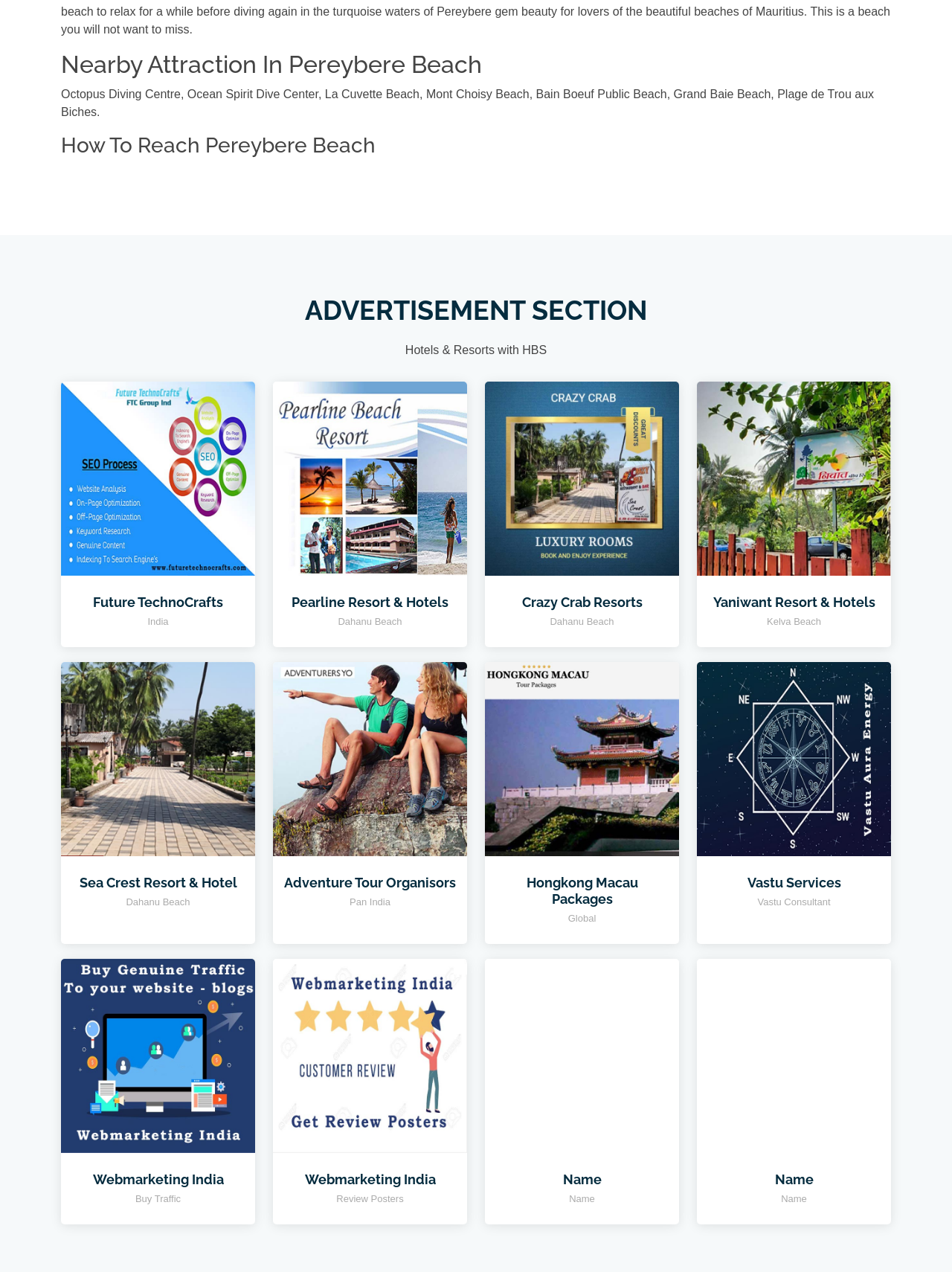What is the name of the diving center mentioned?
Deliver a detailed and extensive answer to the question.

The webpage mentions 'Octopus Diving Centre' in the list of nearby attractions in Pereybere Beach, which suggests that Octopus Diving Centre is a diving center located near Pereybere Beach.